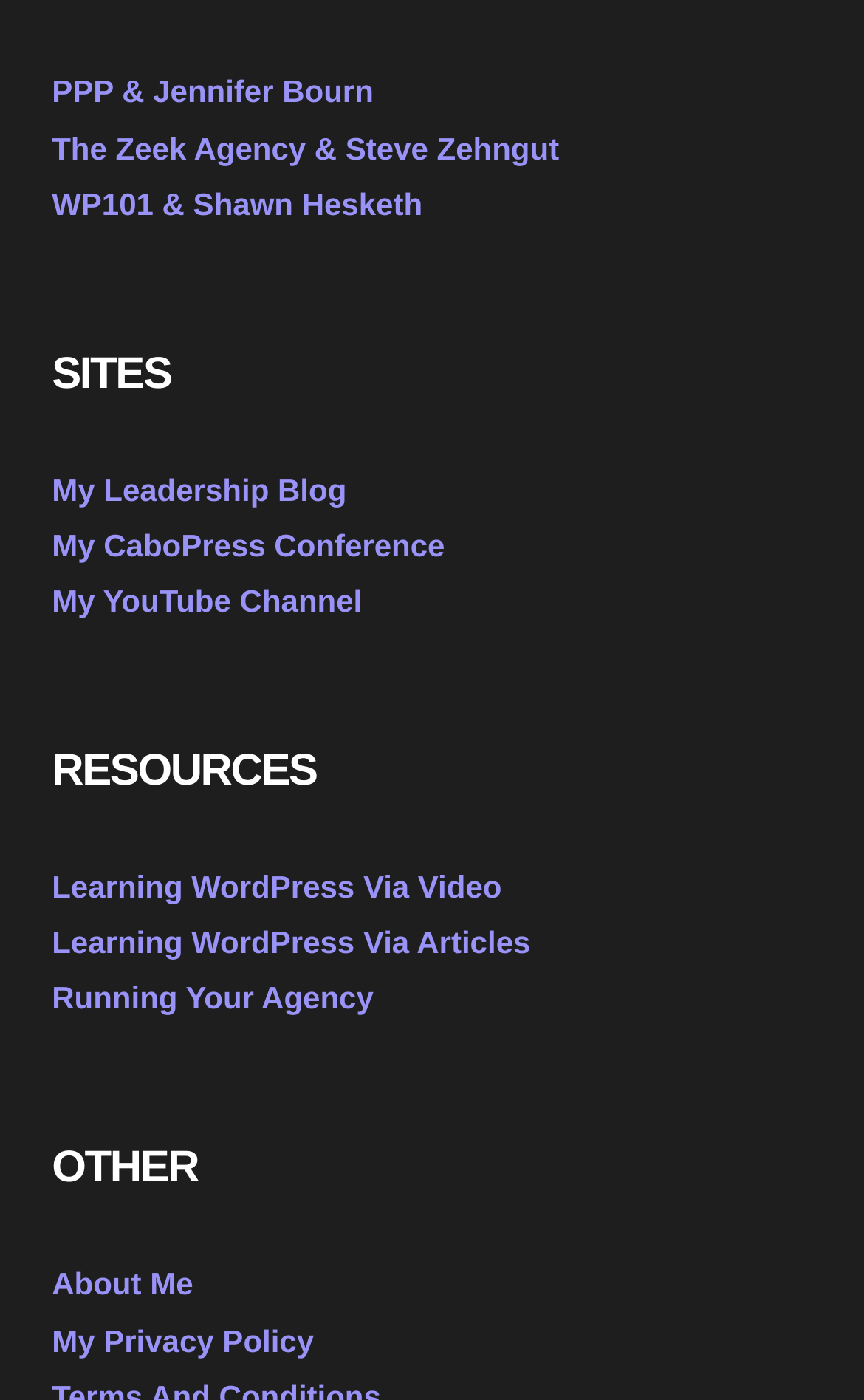Bounding box coordinates are specified in the format (top-left x, top-left y, bottom-right x, bottom-right y). All values are floating point numbers bounded between 0 and 1. Please provide the bounding box coordinate of the region this sentence describes: My Privacy Policy

[0.06, 0.945, 0.363, 0.97]